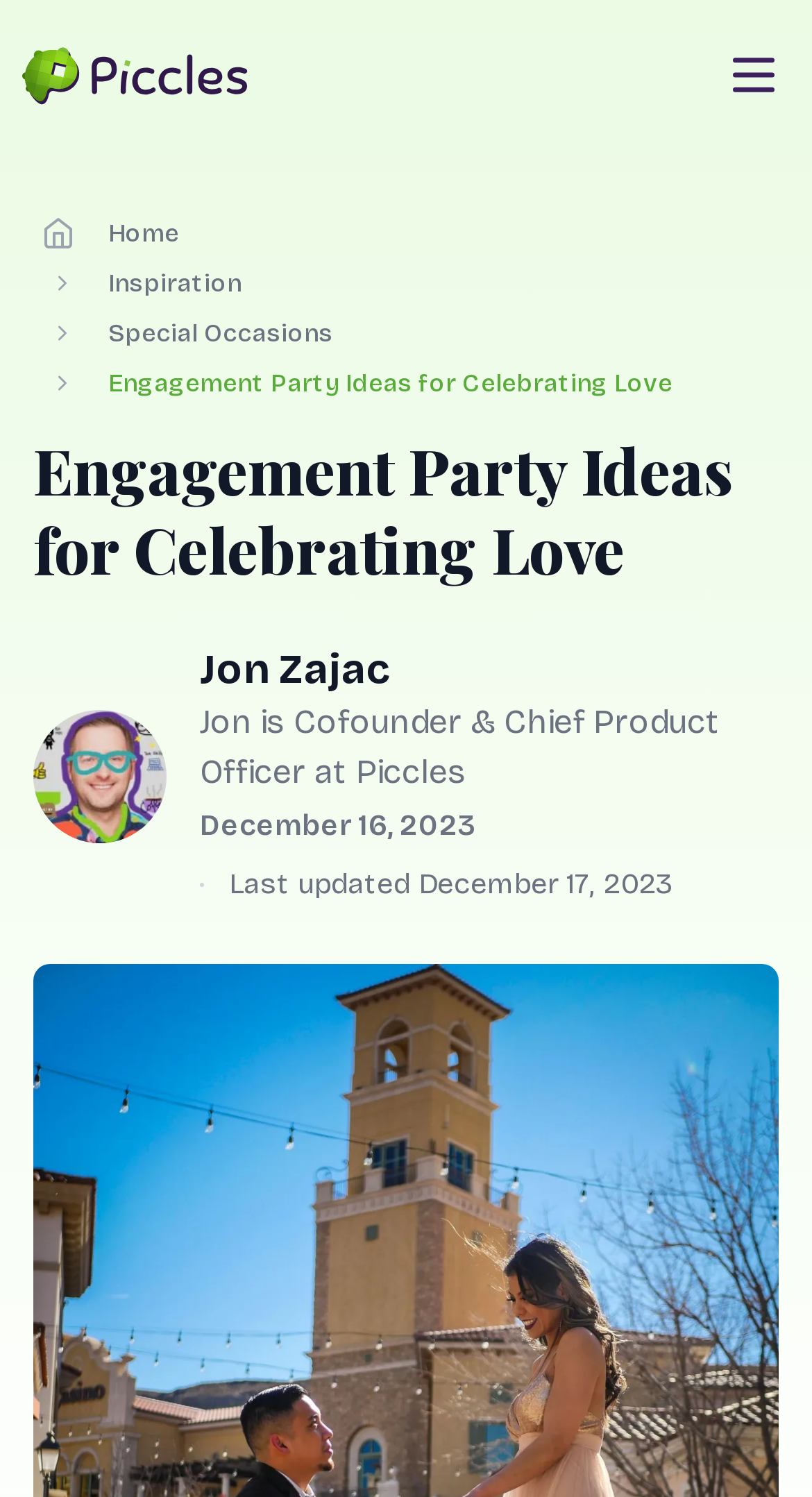What is the date of the last update?
From the image, provide a succinct answer in one word or a short phrase.

December 17, 2023